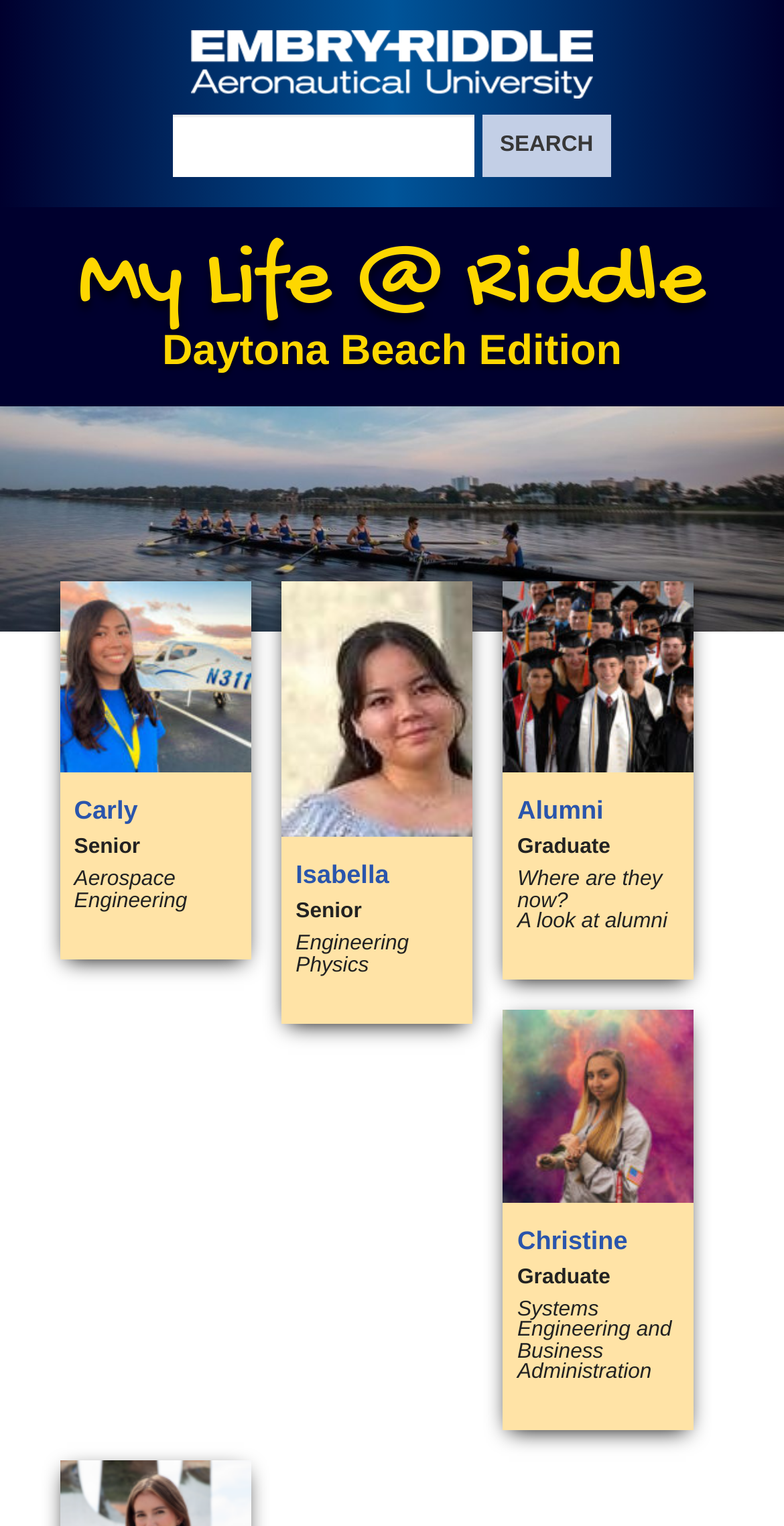Determine the bounding box coordinates of the element that should be clicked to execute the following command: "Search for something".

[0.615, 0.076, 0.779, 0.116]